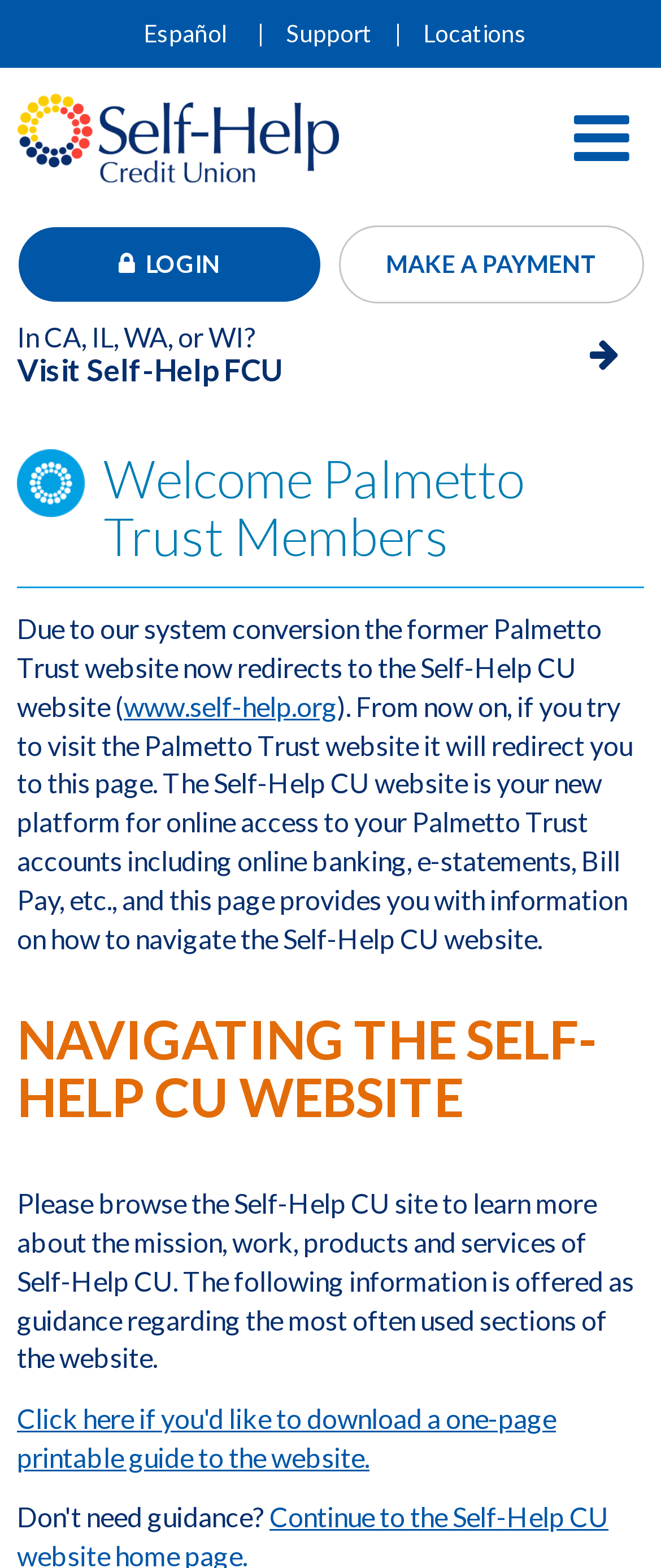Please analyze the image and provide a thorough answer to the question:
What can be downloaded from the webpage?

The question is asking about what can be downloaded from the webpage. By looking at the link at the bottom of the webpage, we can see that the user can download a one-page printable guide to the website.